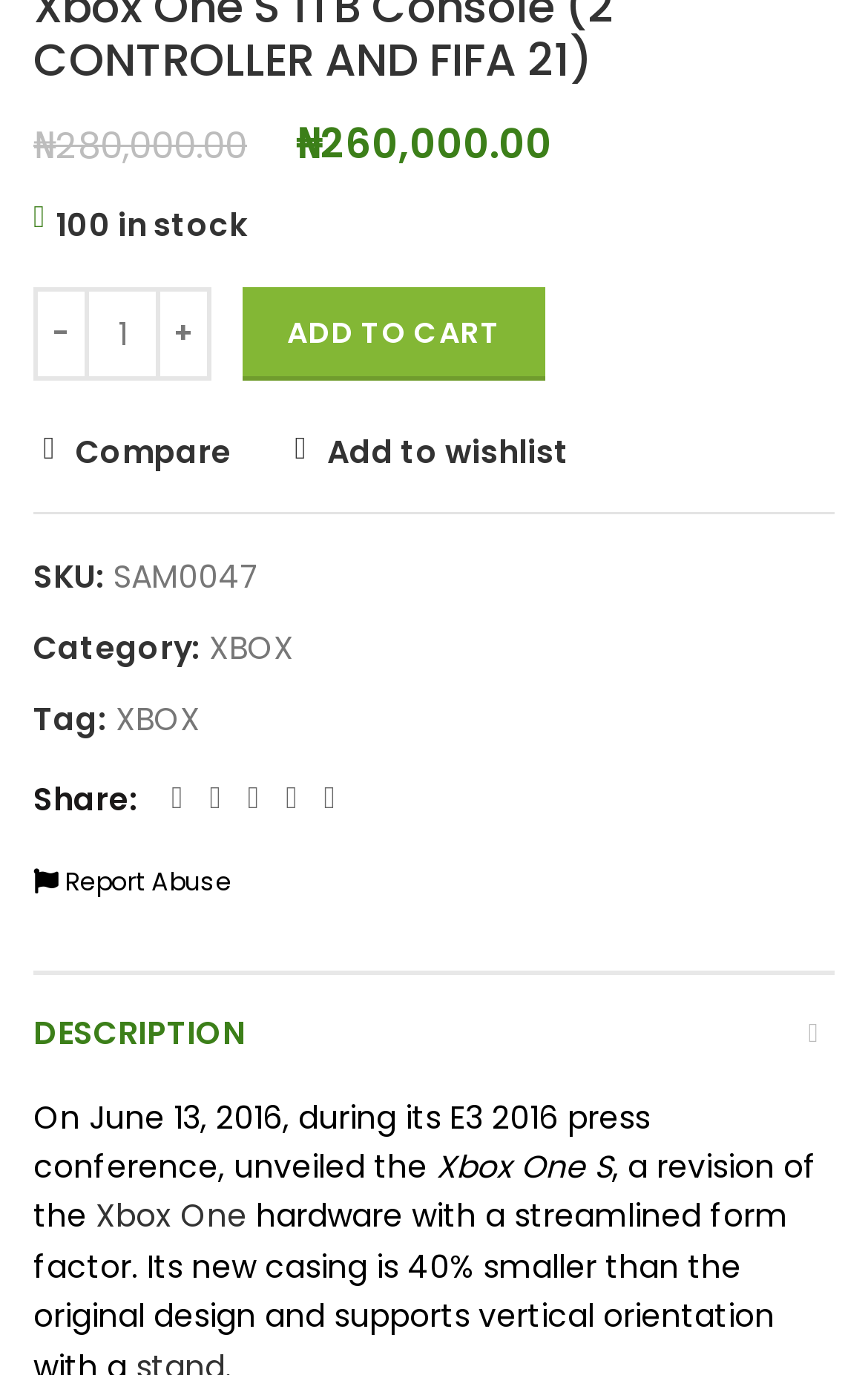Show the bounding box coordinates for the element that needs to be clicked to execute the following instruction: "Add to cart". Provide the coordinates in the form of four float numbers between 0 and 1, i.e., [left, top, right, bottom].

[0.279, 0.209, 0.629, 0.277]